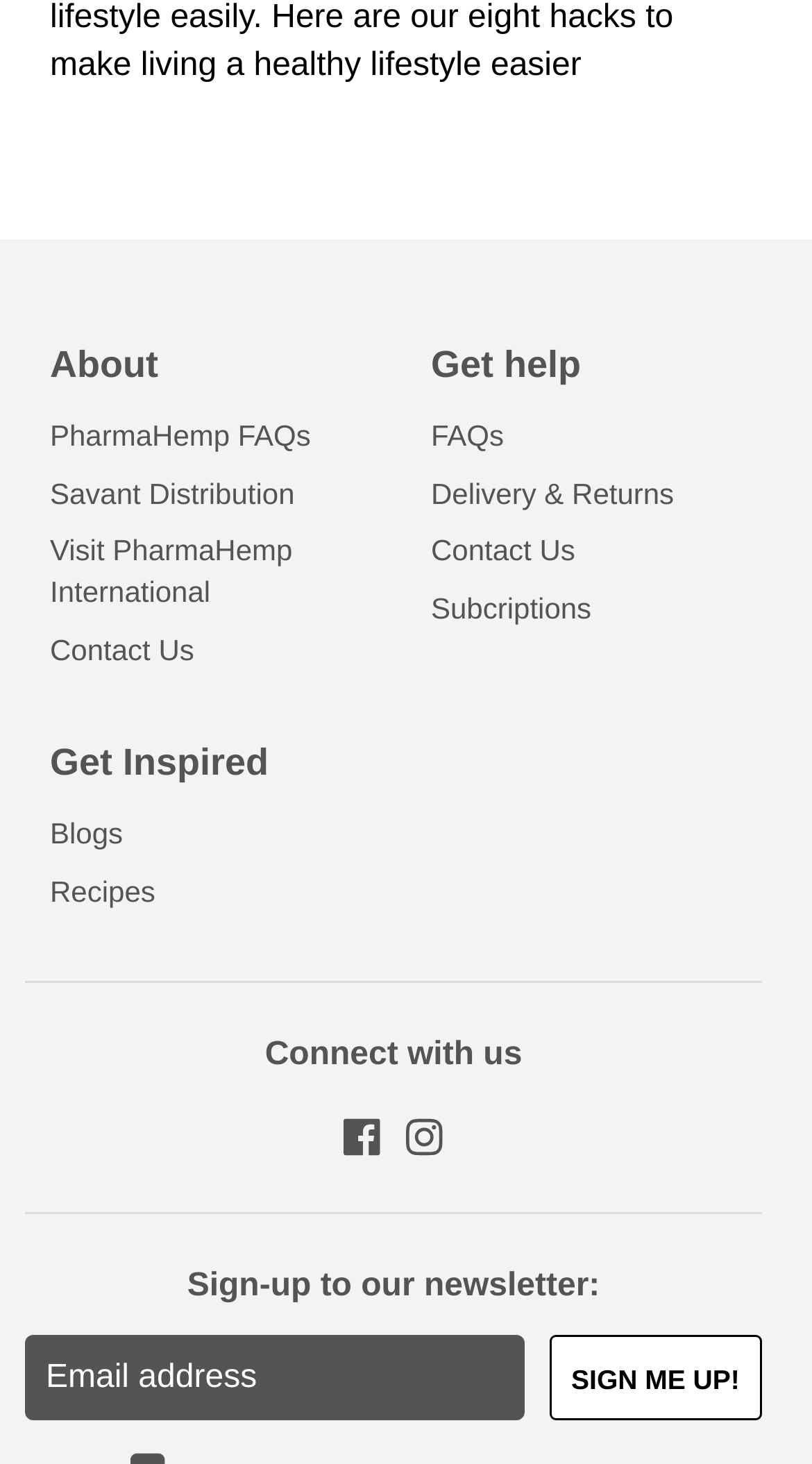What is the first link under 'About'?
Based on the image, give a concise answer in the form of a single word or short phrase.

PharmaHemp FAQs